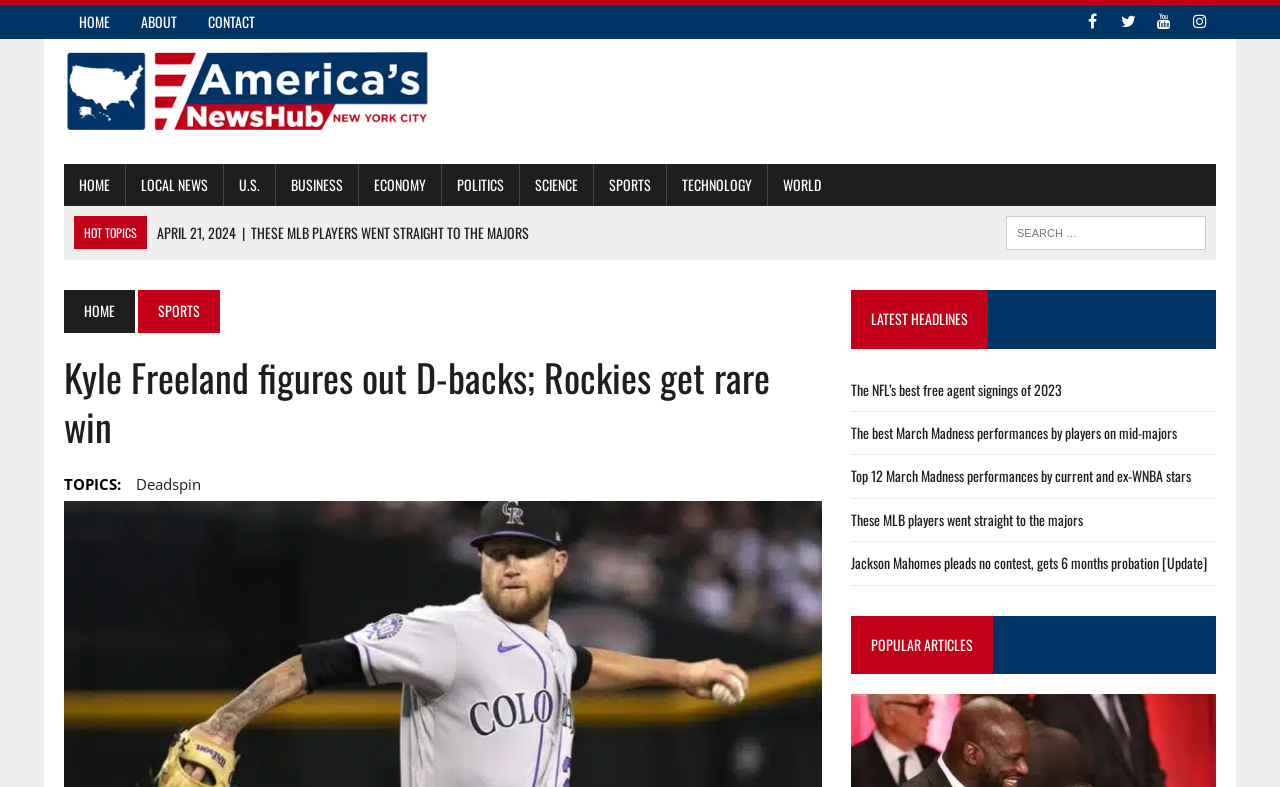What is the name of the news website?
Please provide a single word or phrase as your answer based on the screenshot.

New York City NewsHub